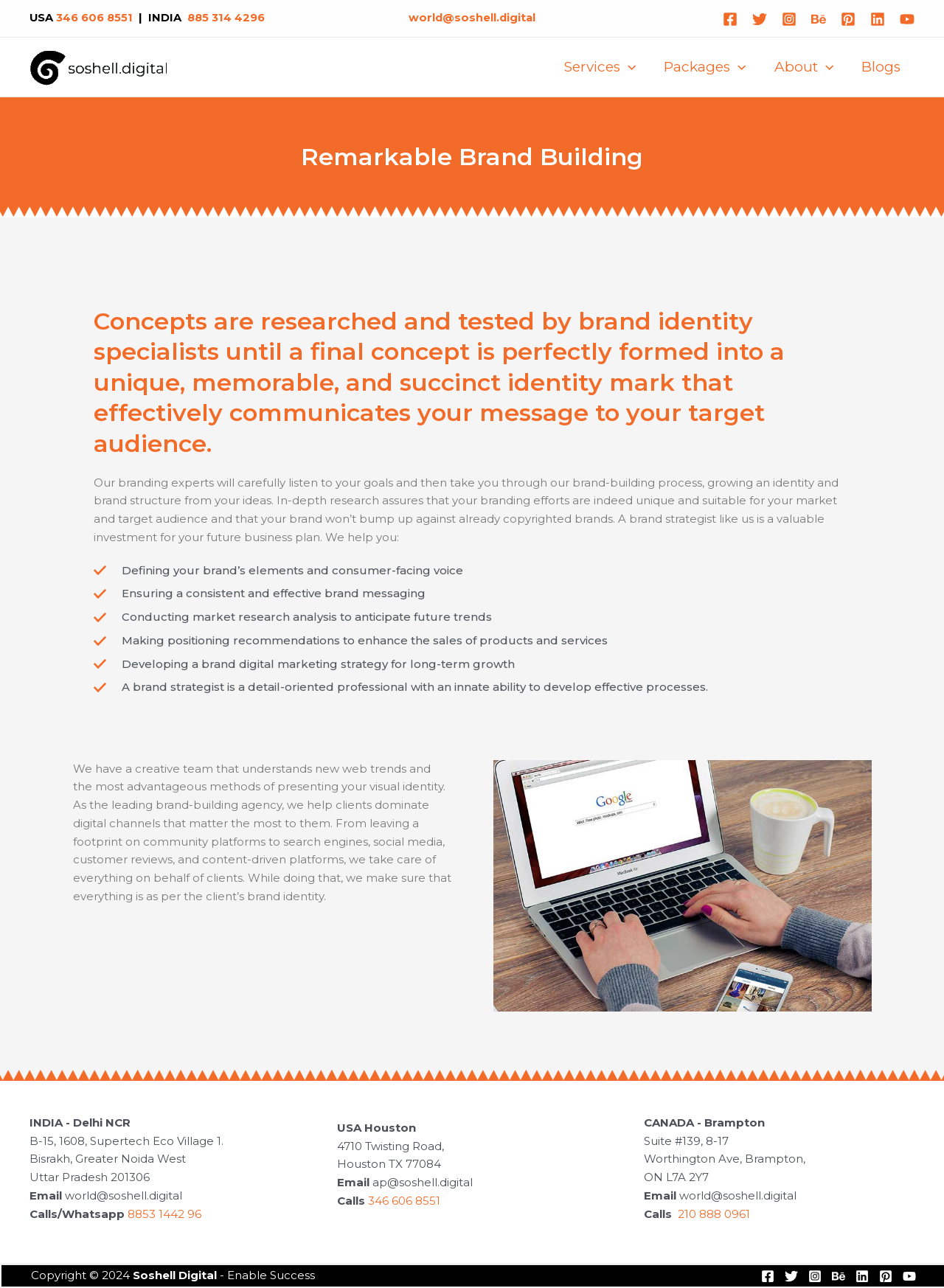Determine the bounding box coordinates of the UI element that matches the following description: "346 606 8551". The coordinates should be four float numbers between 0 and 1 in the format [left, top, right, bottom].

[0.059, 0.009, 0.141, 0.019]